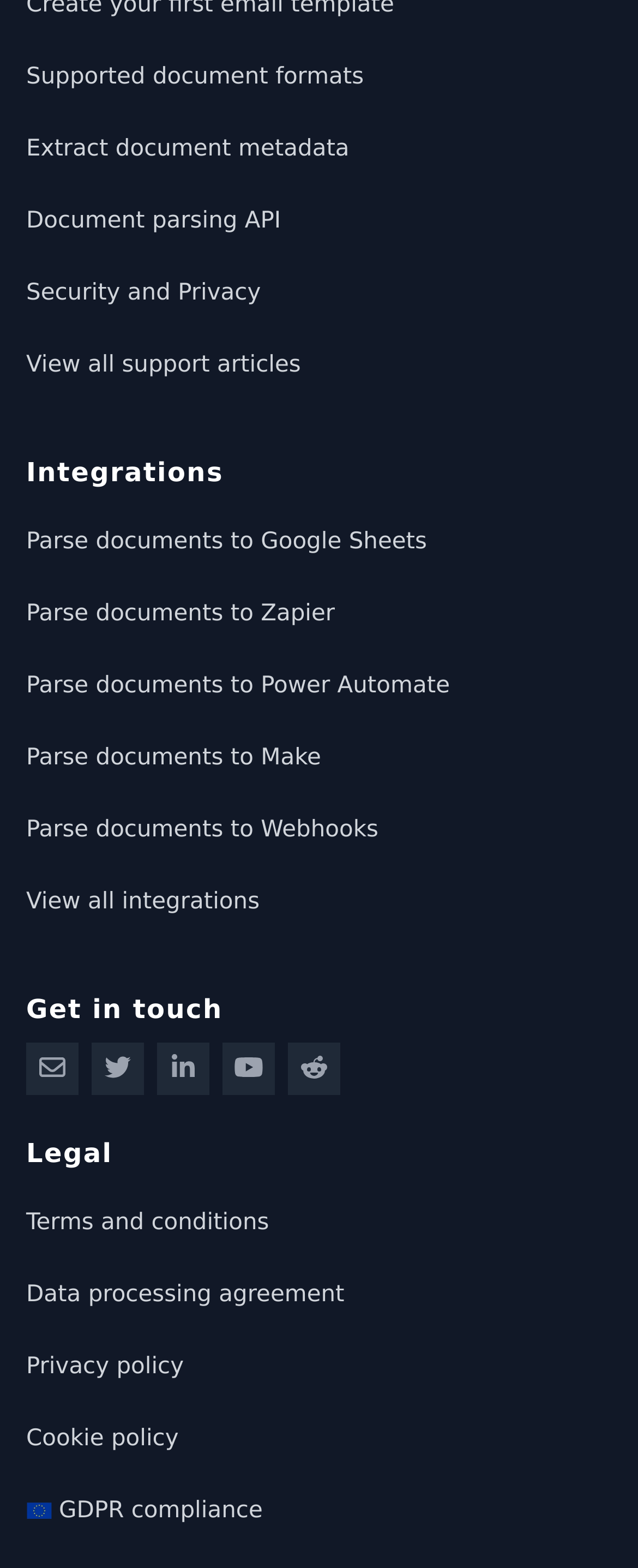Locate the bounding box coordinates of the element that should be clicked to fulfill the instruction: "View terms and conditions".

[0.041, 0.756, 0.959, 0.802]